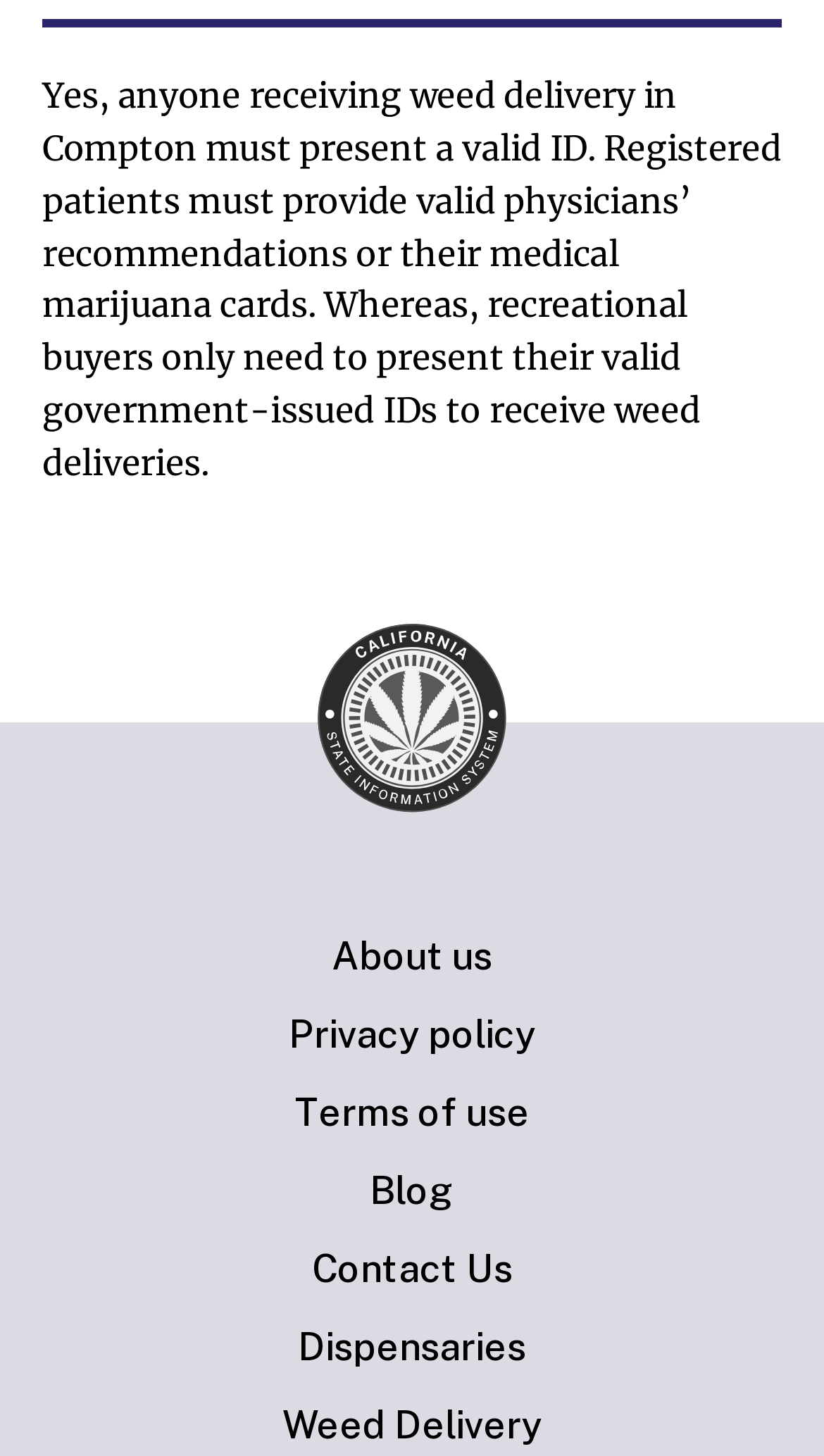What is required for weed delivery in Compton?
Utilize the information in the image to give a detailed answer to the question.

According to the text on the webpage, anyone receiving weed delivery in Compton must present a valid ID, which can be a valid physician's recommendation or medical marijuana card for registered patients, or a valid government-issued ID for recreational buyers.